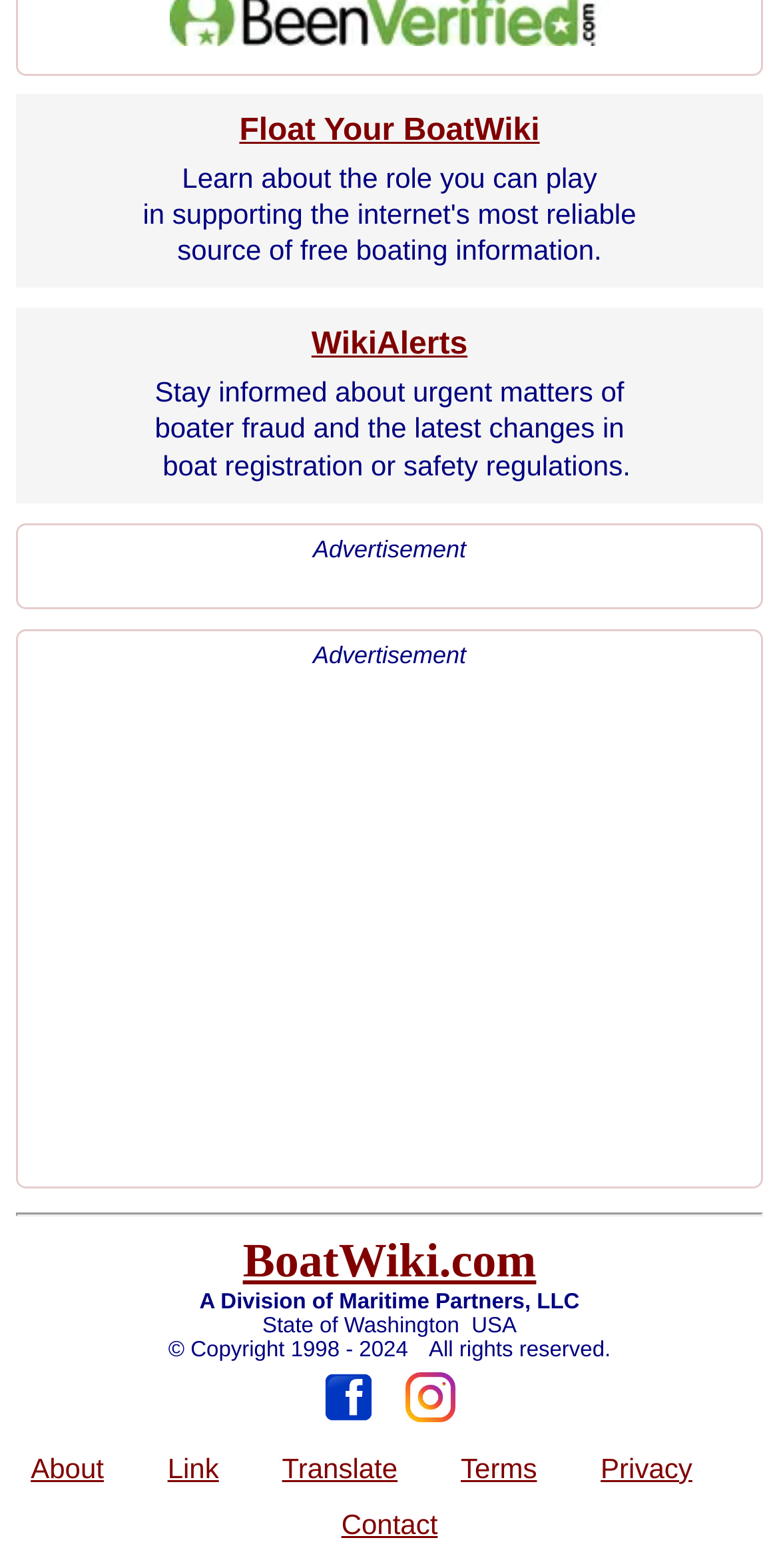Determine the bounding box coordinates of the clickable element to complete this instruction: "Read about the company". Provide the coordinates in the format of four float numbers between 0 and 1, [left, top, right, bottom].

[0.039, 0.926, 0.133, 0.946]